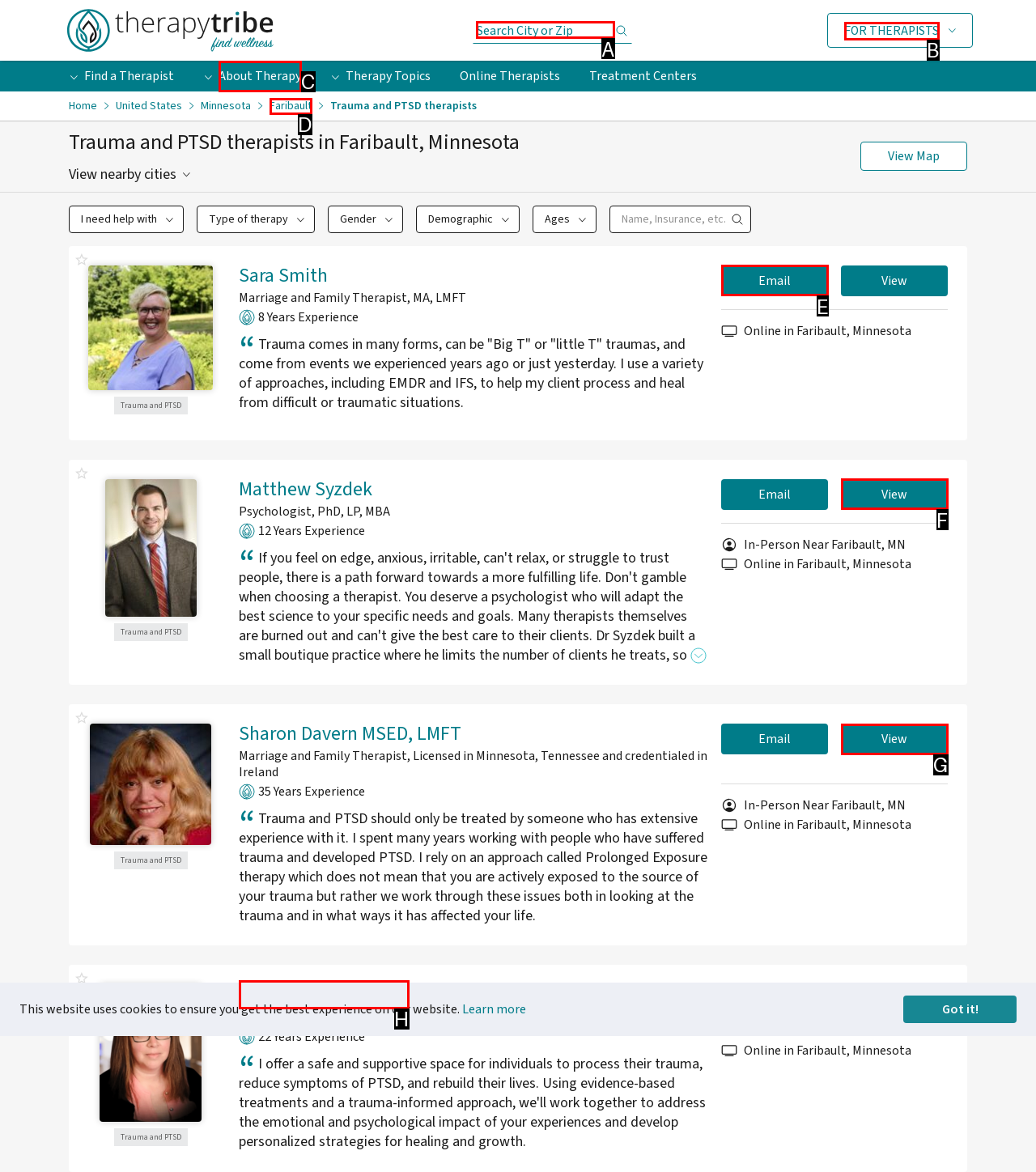Determine which HTML element to click for this task: Search for therapists Provide the letter of the selected choice.

A